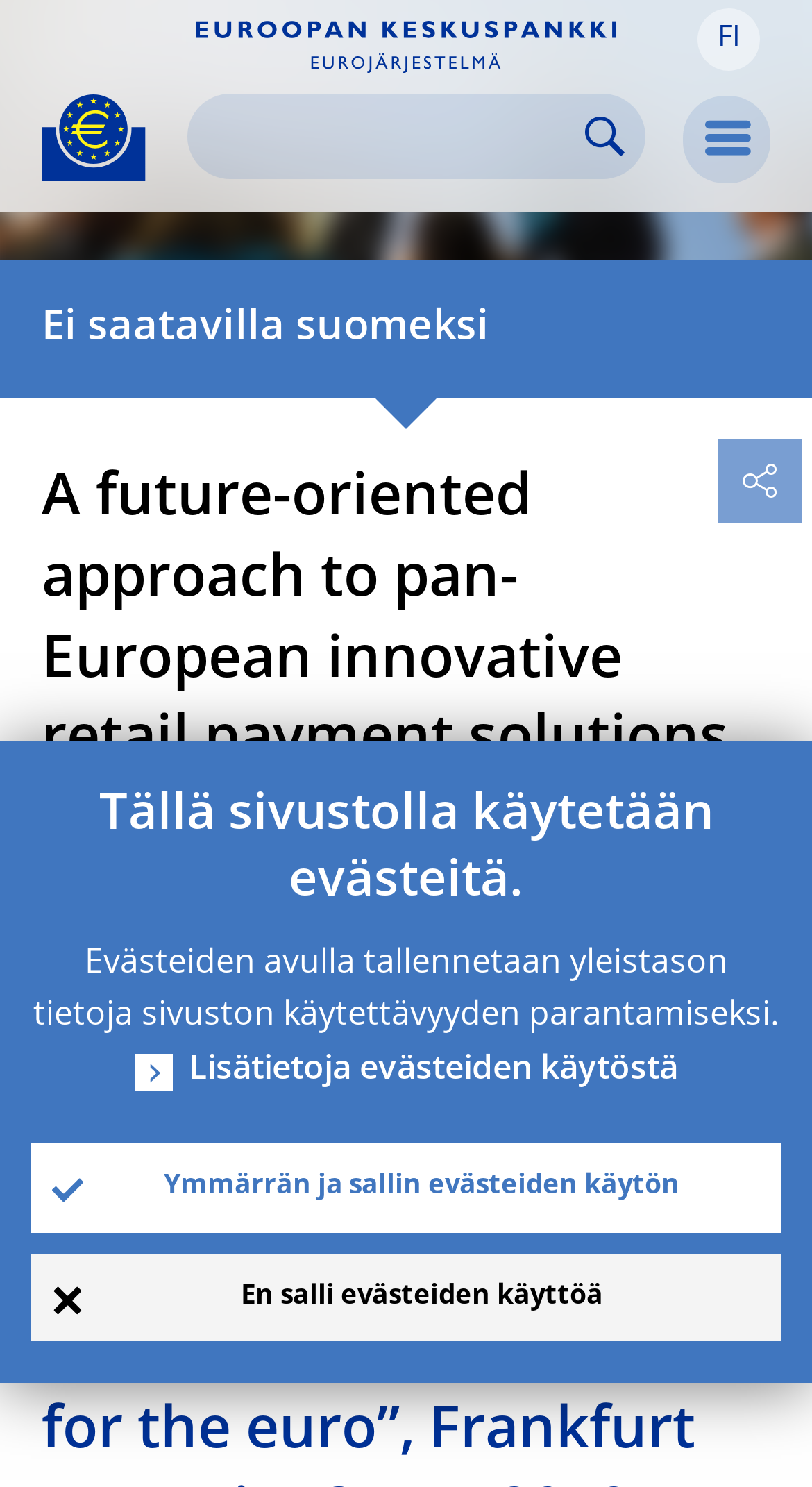Provide the bounding box coordinates for the area that should be clicked to complete the instruction: "Visit the European Central Bank website".

[0.241, 0.028, 0.759, 0.056]